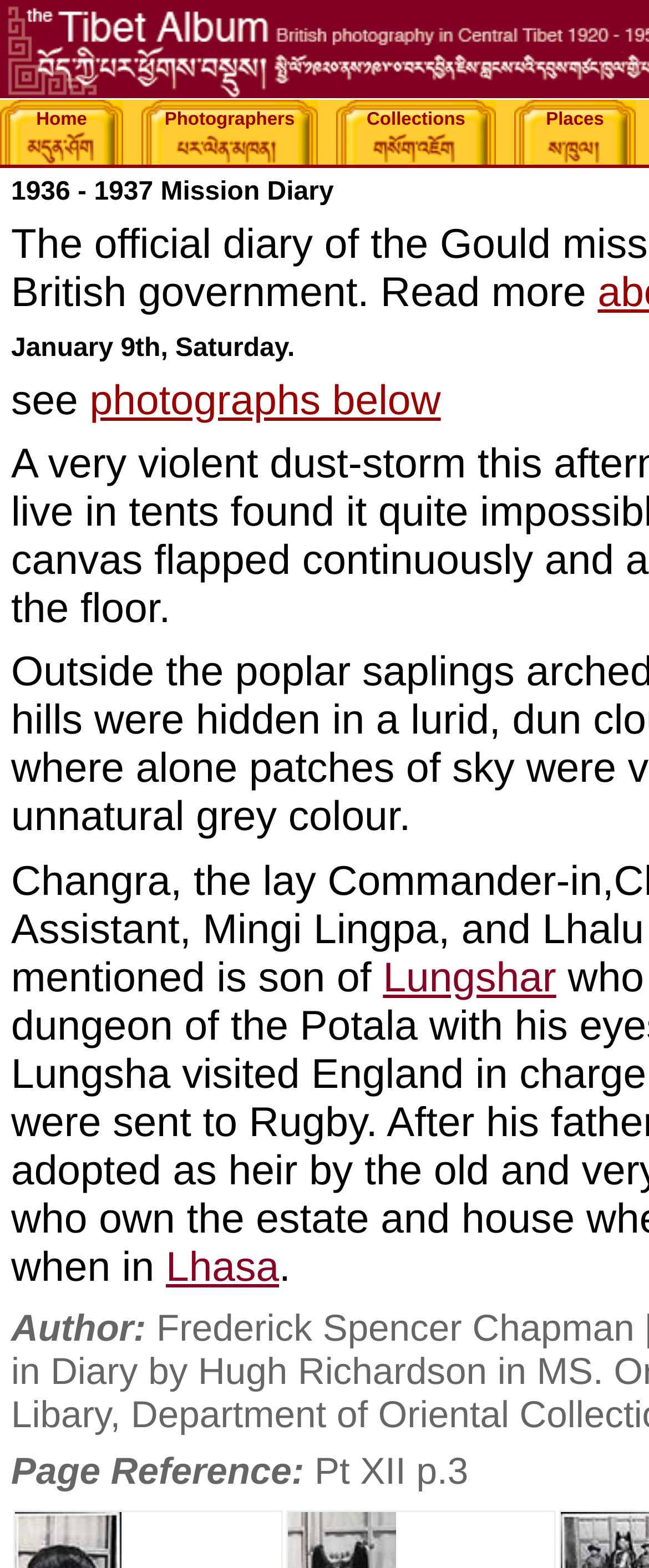Explain in detail what you observe on this webpage.

The webpage appears to be a diary entry from the Lhasa Mission Diary, dated January 9th, 1937. At the top, there is a brief title or header with the date. Below this, there is a static text element that reads "see", positioned near the top-left corner of the page. 

To the right of the "see" text, there is a link labeled "photographs below", suggesting that there are images further down on the page. 

In the middle section of the page, there are two links: "Lungshar" and "Lhasa", which are likely references to people or places related to the diary entry. The "Lungshar" link is positioned above the "Lhasa" link.

Towards the bottom of the page, there are two static text elements. The first one reads "Author:", and the second one reads "Page Reference:". The "Page Reference:" text is followed by another static text element that displays "Pt XII p.3", which may be a reference to a specific page or section in the diary.